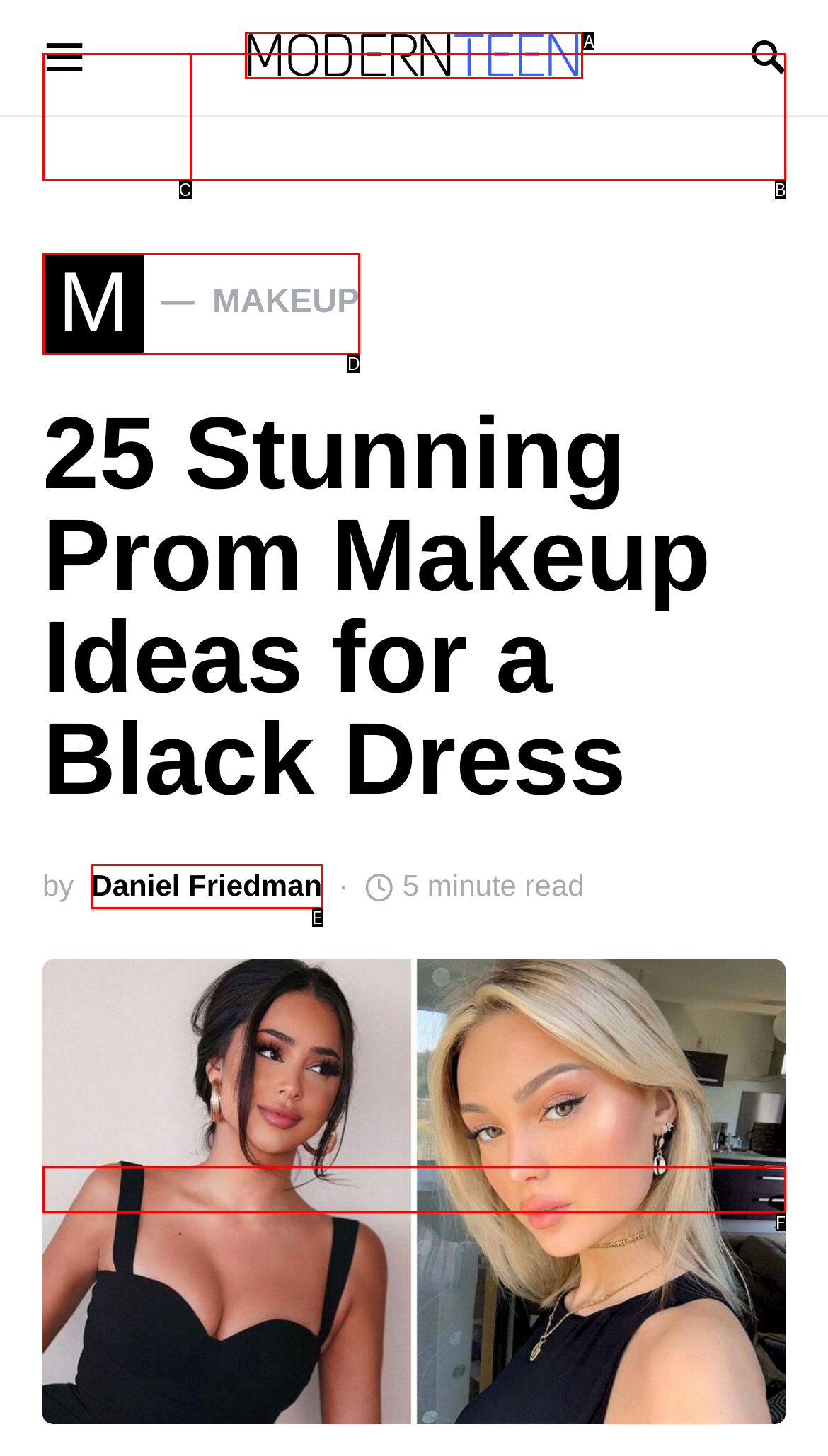Which option corresponds to the following element description: Daniel Friedman?
Please provide the letter of the correct choice.

E